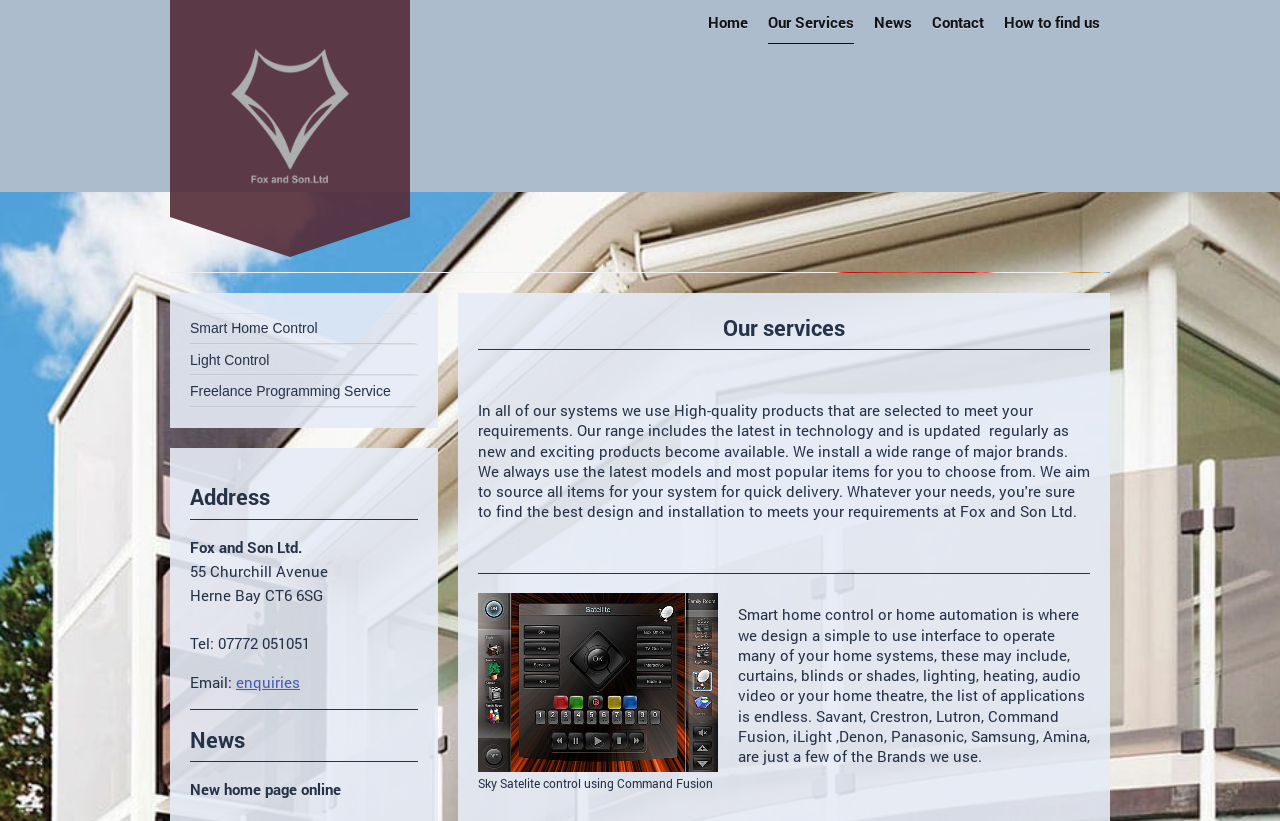Indicate the bounding box coordinates of the element that must be clicked to execute the instruction: "Click on Home". The coordinates should be given as four float numbers between 0 and 1, i.e., [left, top, right, bottom].

[0.553, 0.0, 0.584, 0.054]